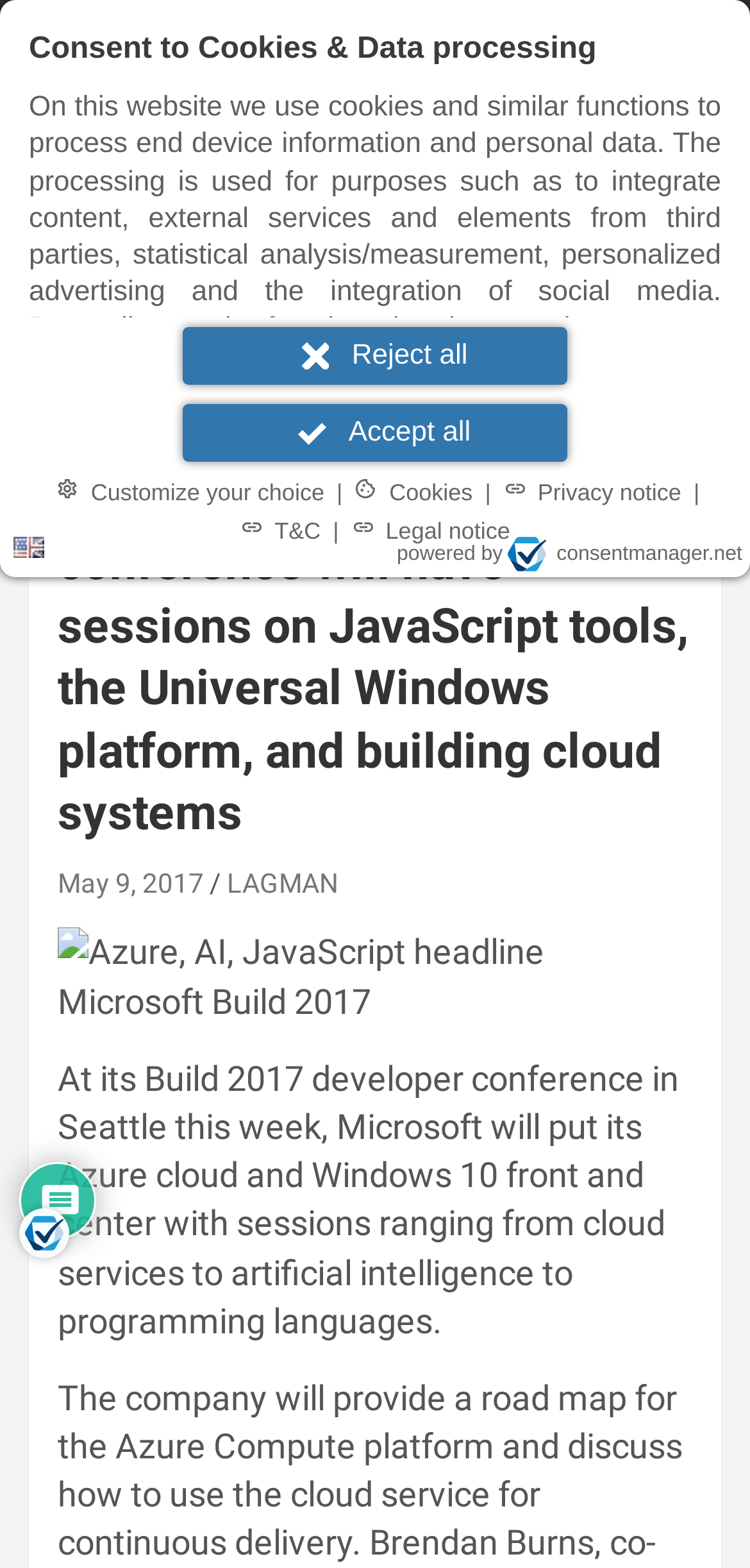Specify the bounding box coordinates (top-left x, top-left y, bottom-right x, bottom-right y) of the UI element in the screenshot that matches this description: Customize your choice

[0.067, 0.301, 0.44, 0.325]